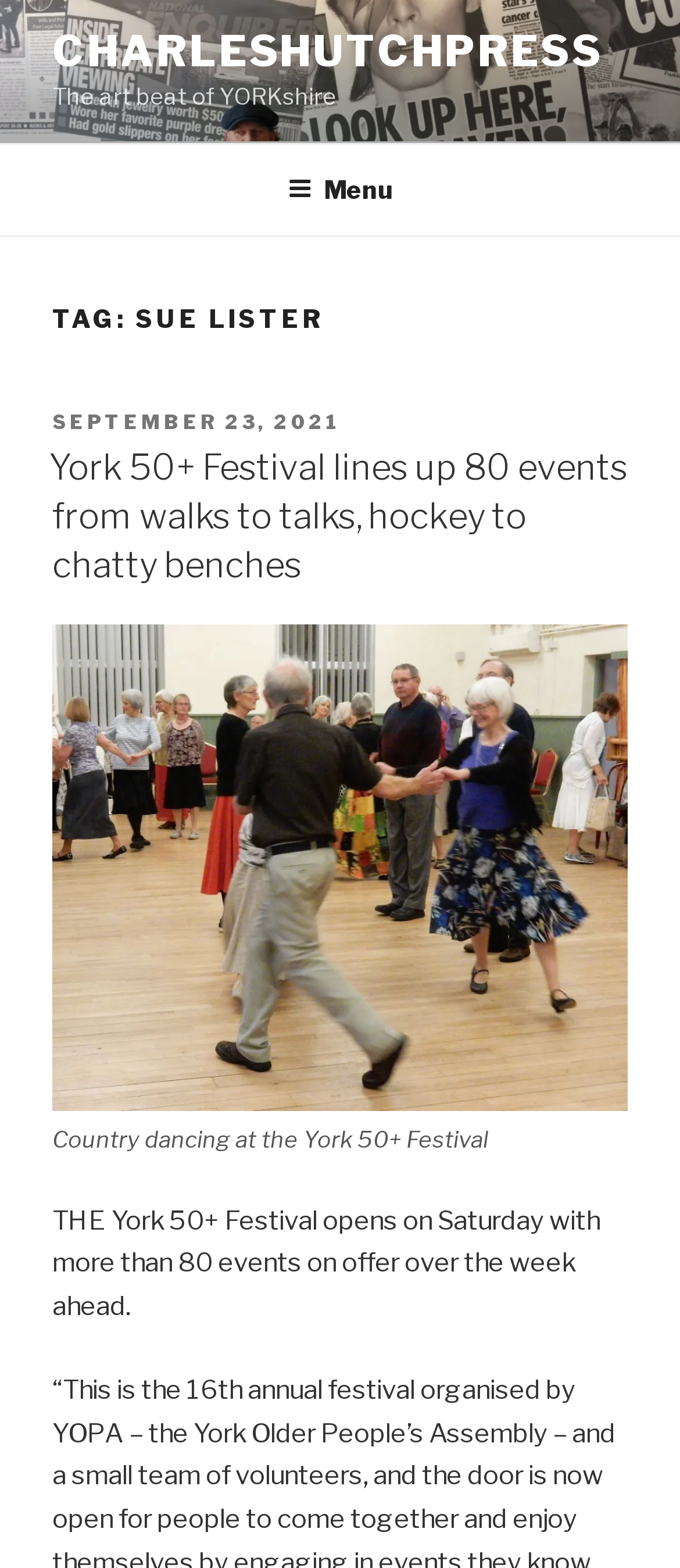What is the name of the author or contributor?
Please provide a comprehensive and detailed answer to the question.

The question asks about the name of the author or contributor. By looking at the webpage content, we can see that the heading mentions 'TAG: SUE LISTER', which indicates that the author or contributor is Sue Lister.